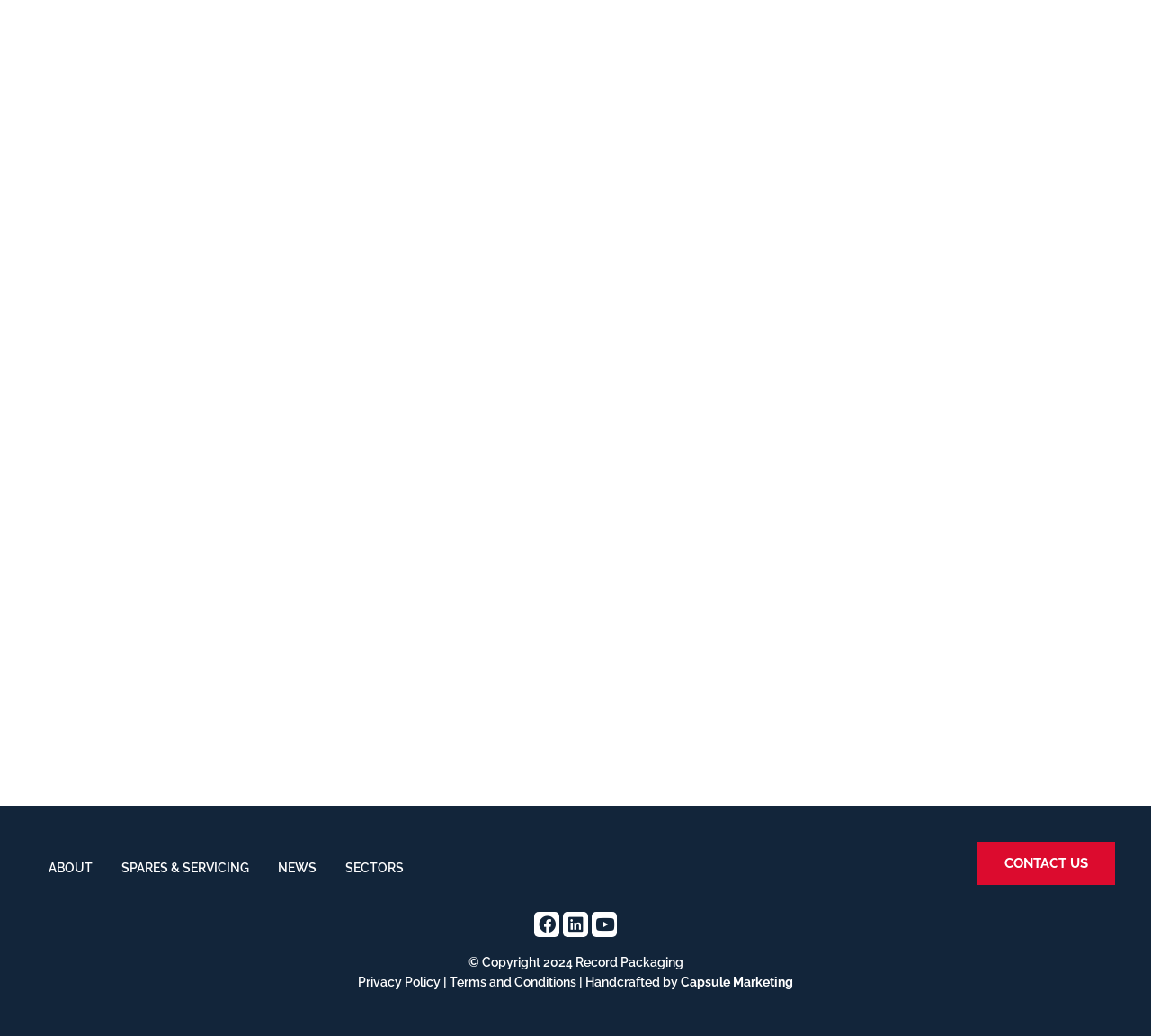Determine the bounding box coordinates of the element that should be clicked to execute the following command: "go to about page".

[0.031, 0.819, 0.091, 0.856]